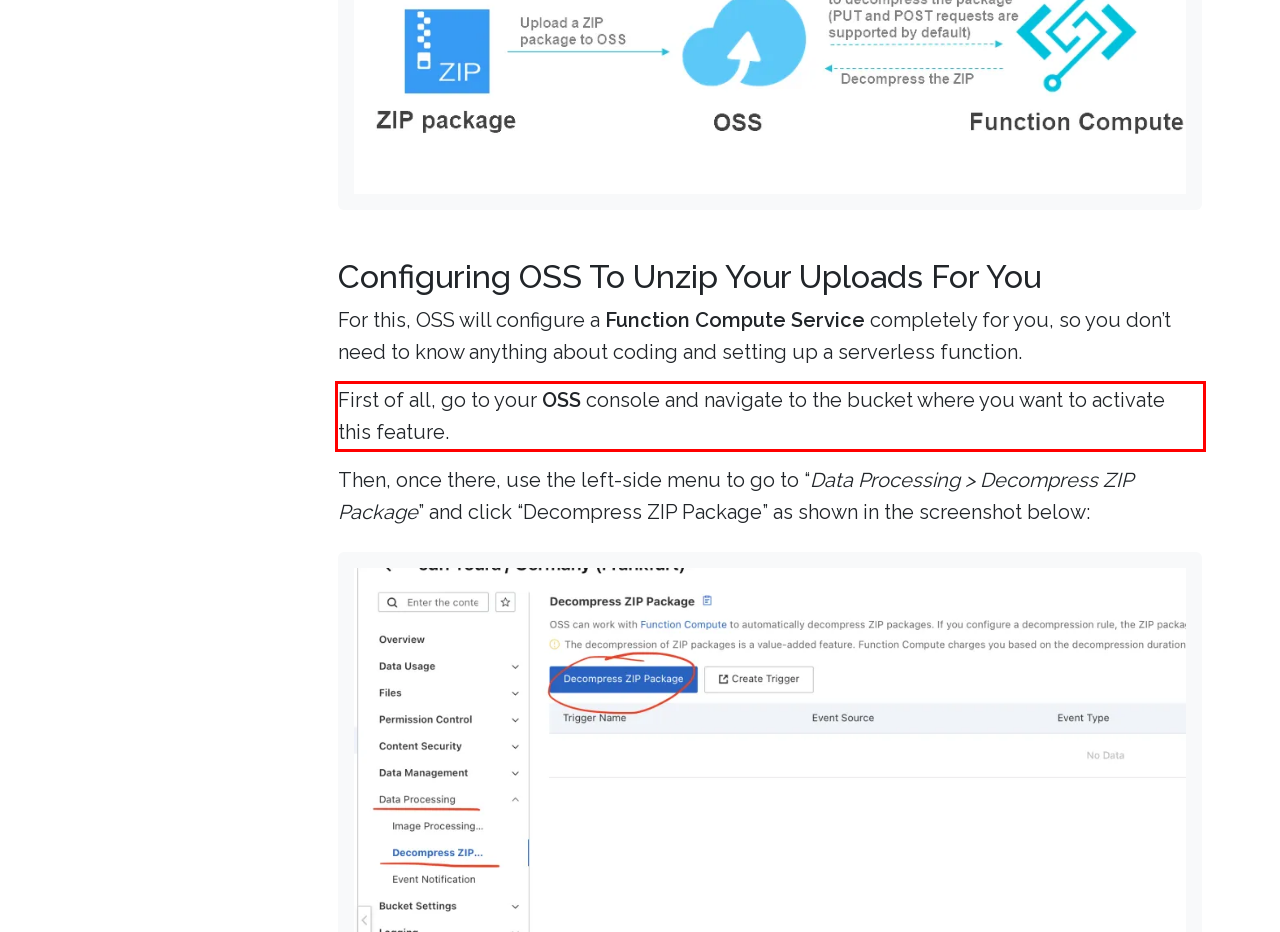Please identify the text within the red rectangular bounding box in the provided webpage screenshot.

First of all, go to your OSS console and navigate to the bucket where you want to activate this feature.